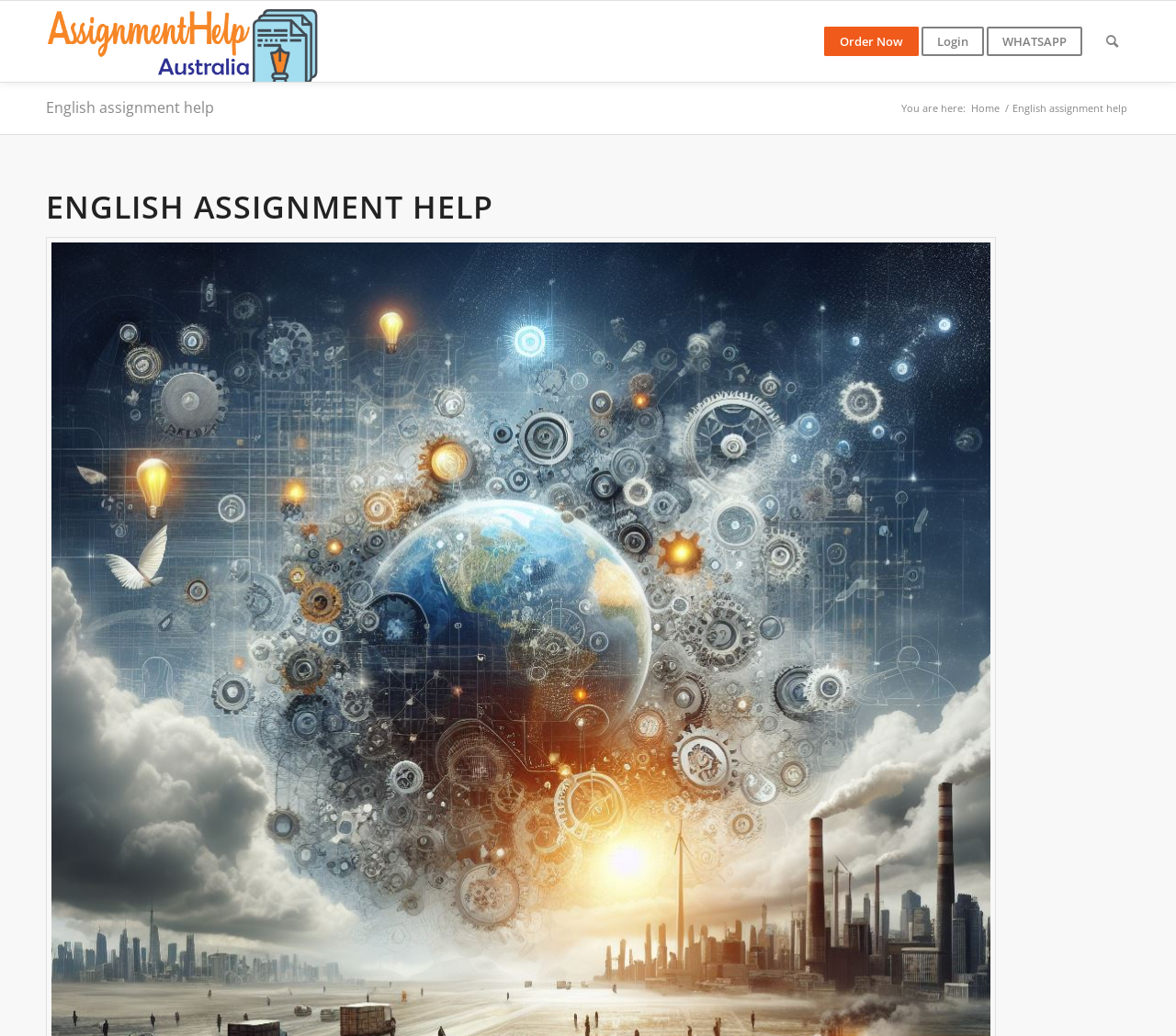Answer the question with a single word or phrase: 
Is there an image on the webpage?

Yes